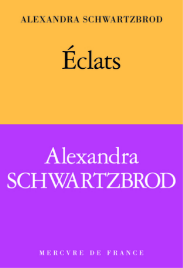Use a single word or phrase to answer the question:
What is the name of the publisher?

MERCURE DE FRANCE